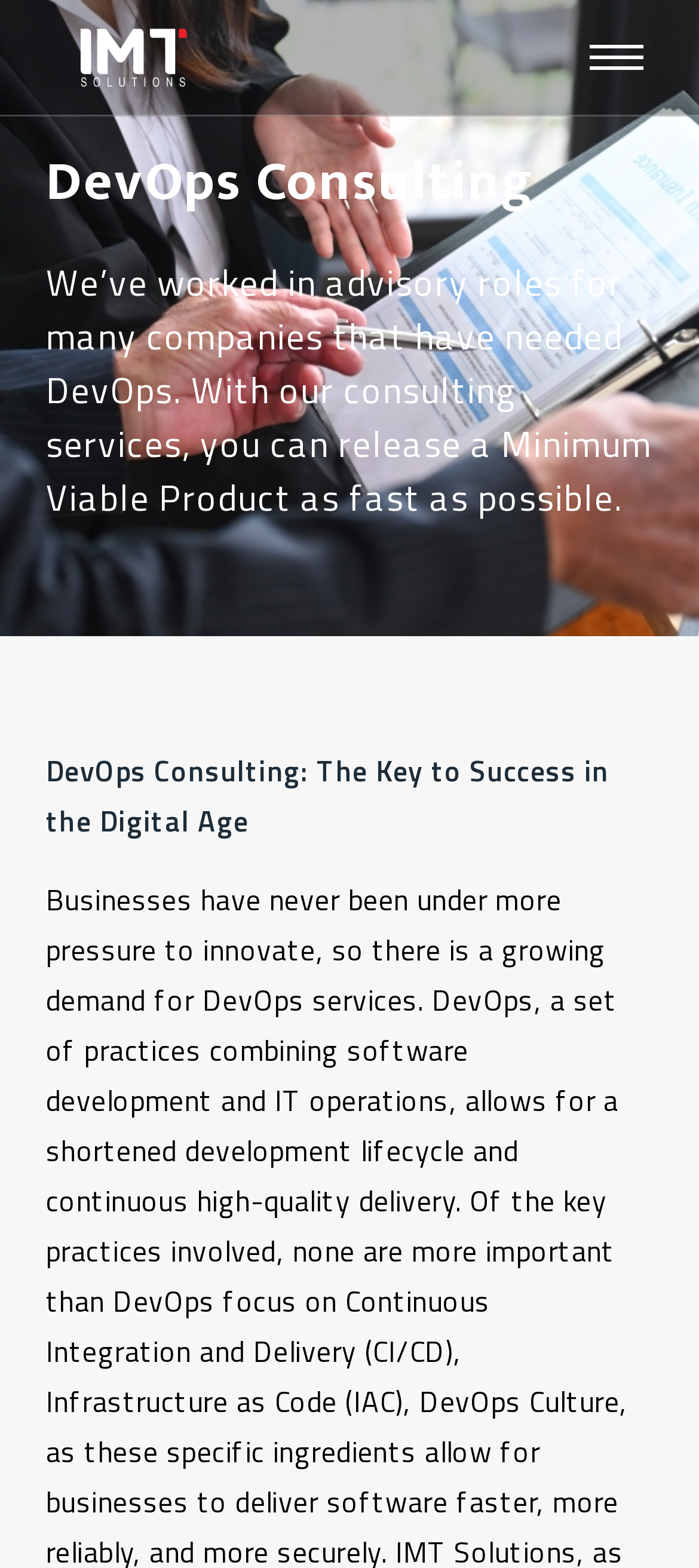Generate an in-depth caption that captures all aspects of the webpage.

The webpage is about Expert DevOps Consulting services offered by IMT Solutions. At the top left corner, there is a logo of IMT Solutions, an image with the company's name. Next to the logo, on the top right corner, there is a toggle navigation button. 

Below the logo and the toggle button, there is a header section that spans the entire width of the page. Within this section, there is a heading that reads "DevOps Consulting" at the top, followed by a paragraph of text that describes the consulting services offered by the company. The text explains that the company has worked in advisory roles for many companies that needed DevOps and that their consulting services can help release a Minimum Viable Product as fast as possible.

Further down, there is another section of text that reads "DevOps Consulting: The Key to Success in the Digital Age". This section is positioned below the previous paragraph and is slightly narrower in width.